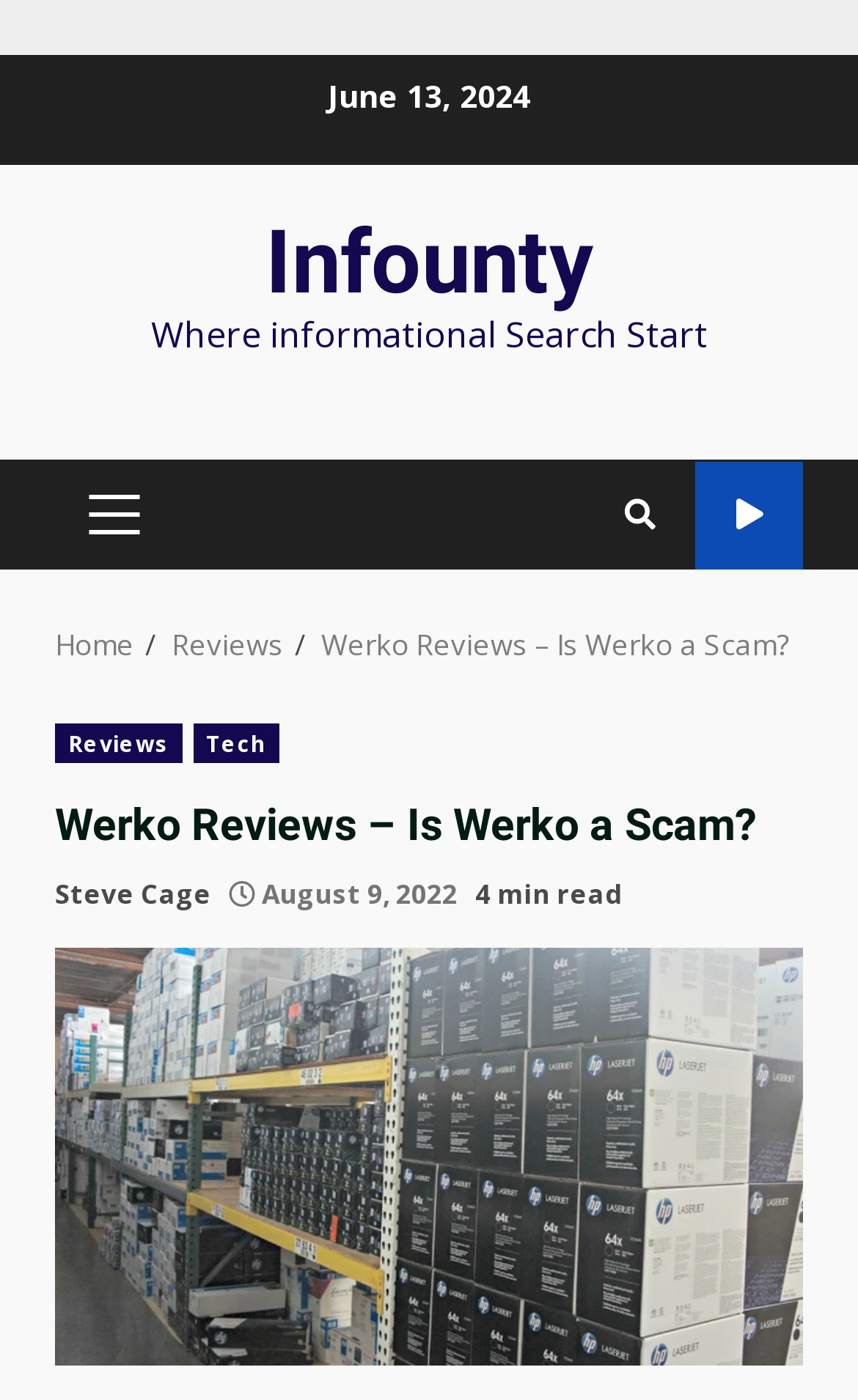Locate the bounding box coordinates of the element I should click to achieve the following instruction: "Go to the Home page".

[0.064, 0.446, 0.156, 0.474]